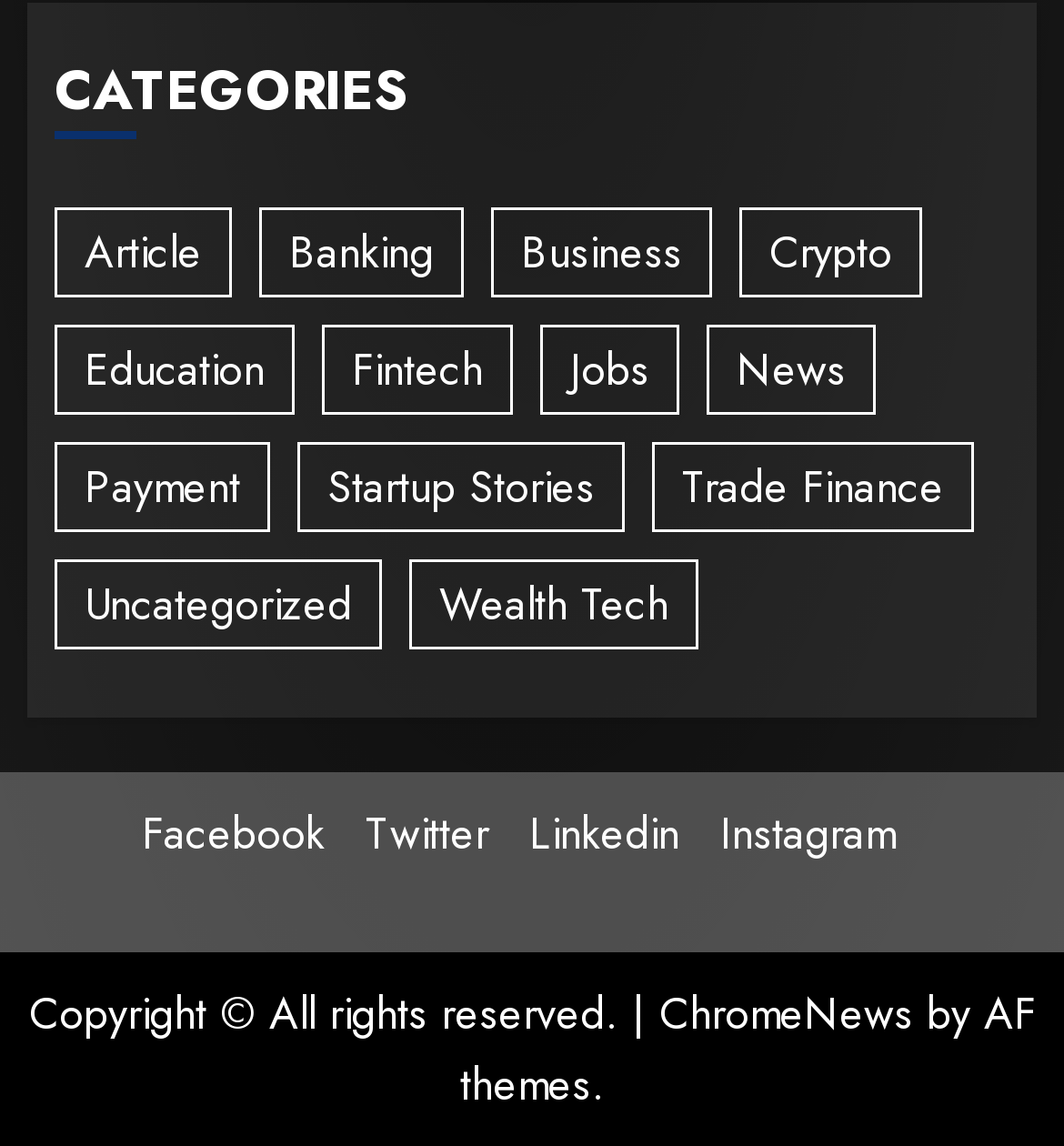Determine the bounding box coordinates for the region that must be clicked to execute the following instruction: "Read startup stories".

[0.279, 0.387, 0.587, 0.465]